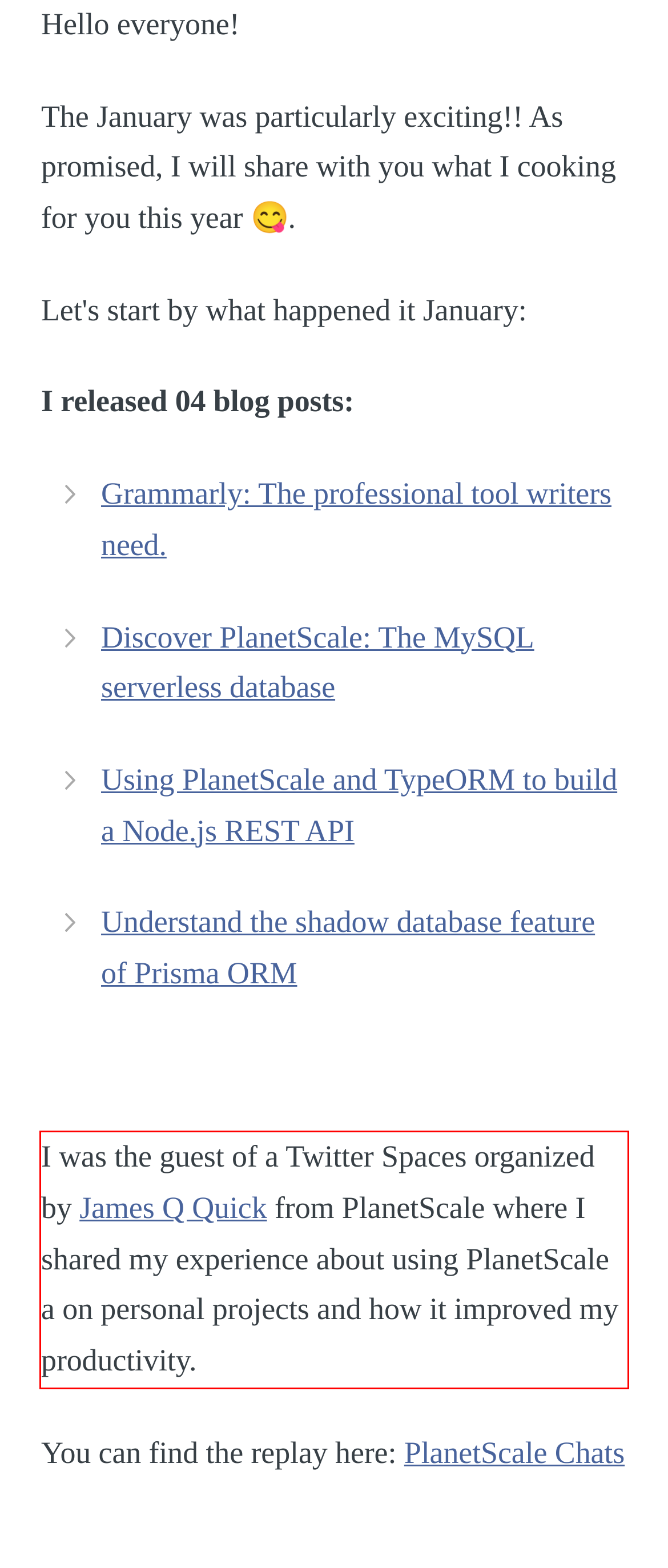Examine the screenshot of the webpage, locate the red bounding box, and perform OCR to extract the text contained within it.

I was the guest of a Twitter Spaces organized by James Q Quick from PlanetScale where I shared my experience about using PlanetScale a on personal projects and how it improved my productivity.